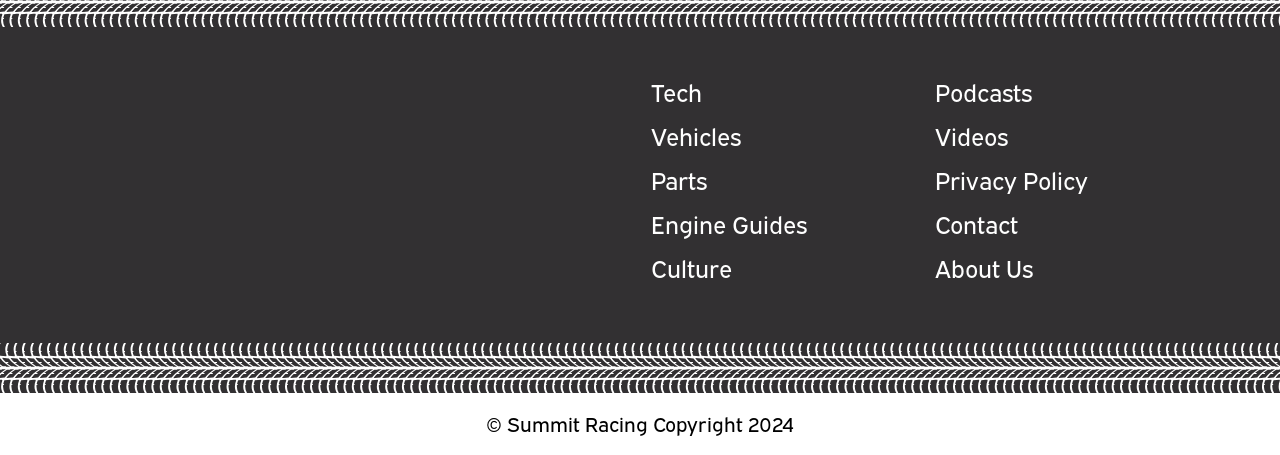Locate the bounding box coordinates of the area that needs to be clicked to fulfill the following instruction: "Click on Tech". The coordinates should be in the format of four float numbers between 0 and 1, namely [left, top, right, bottom].

[0.509, 0.164, 0.548, 0.243]